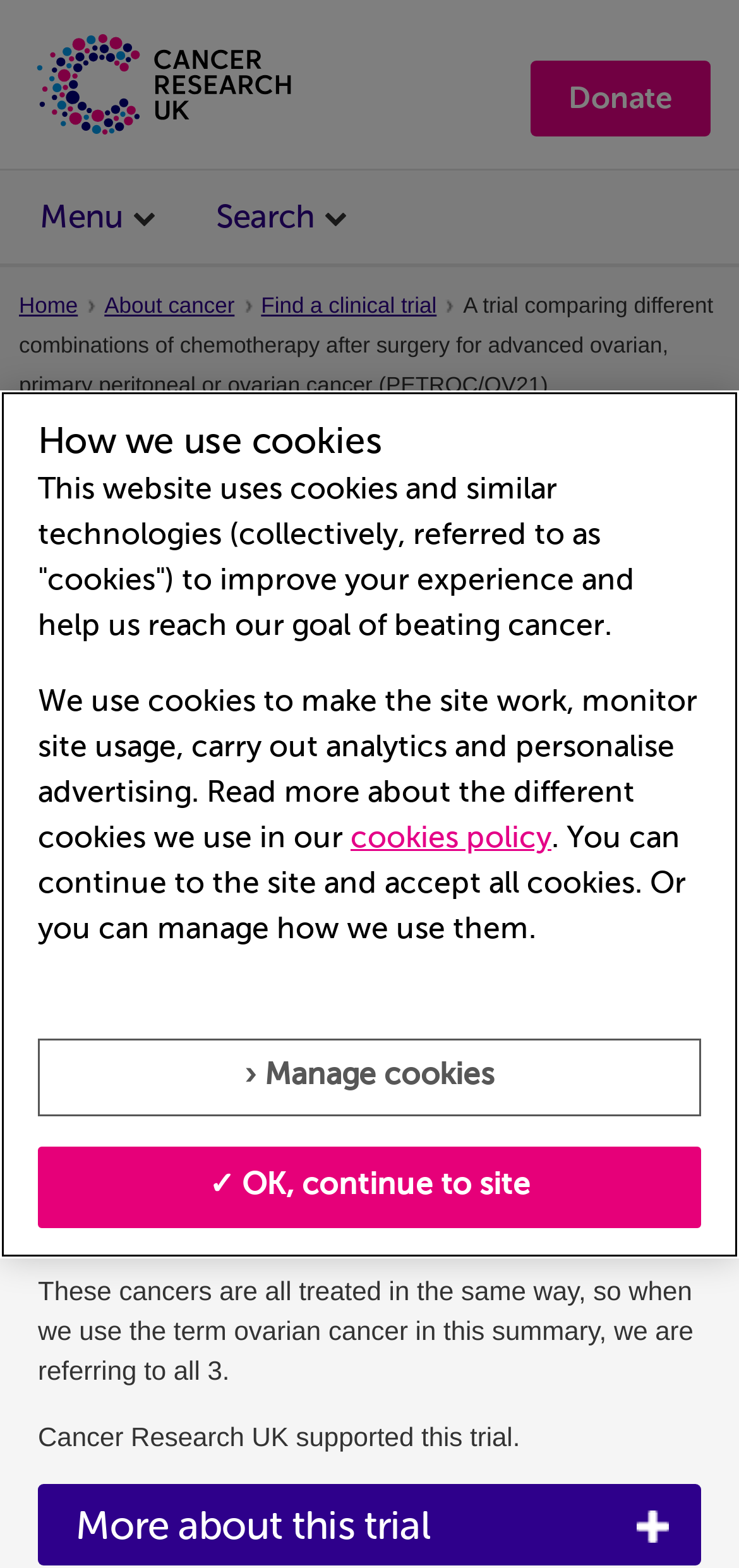Pinpoint the bounding box coordinates of the clickable area necessary to execute the following instruction: "Donate". The coordinates should be given as four float numbers between 0 and 1, namely [left, top, right, bottom].

[0.718, 0.039, 0.962, 0.087]